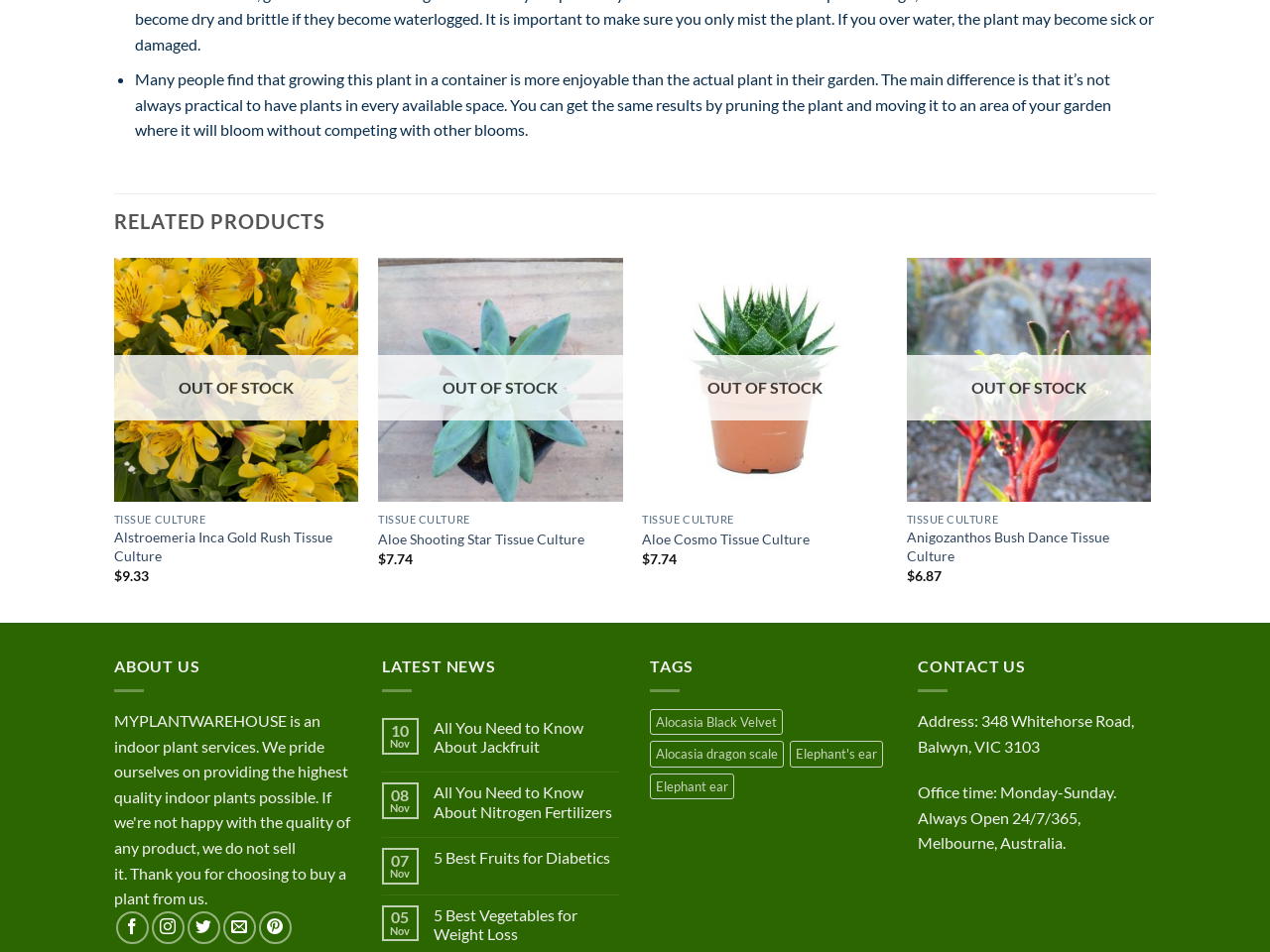How many news articles are listed?
Please answer the question as detailed as possible based on the image.

I counted the number of news article links on the webpage and found four articles: All You Need to Know About Jackfruit, All You Need to Know About Nitrogen Fertilizers, 5 Best Fruits for Diabetics, and 5 Best Vegetables for Weight Loss.